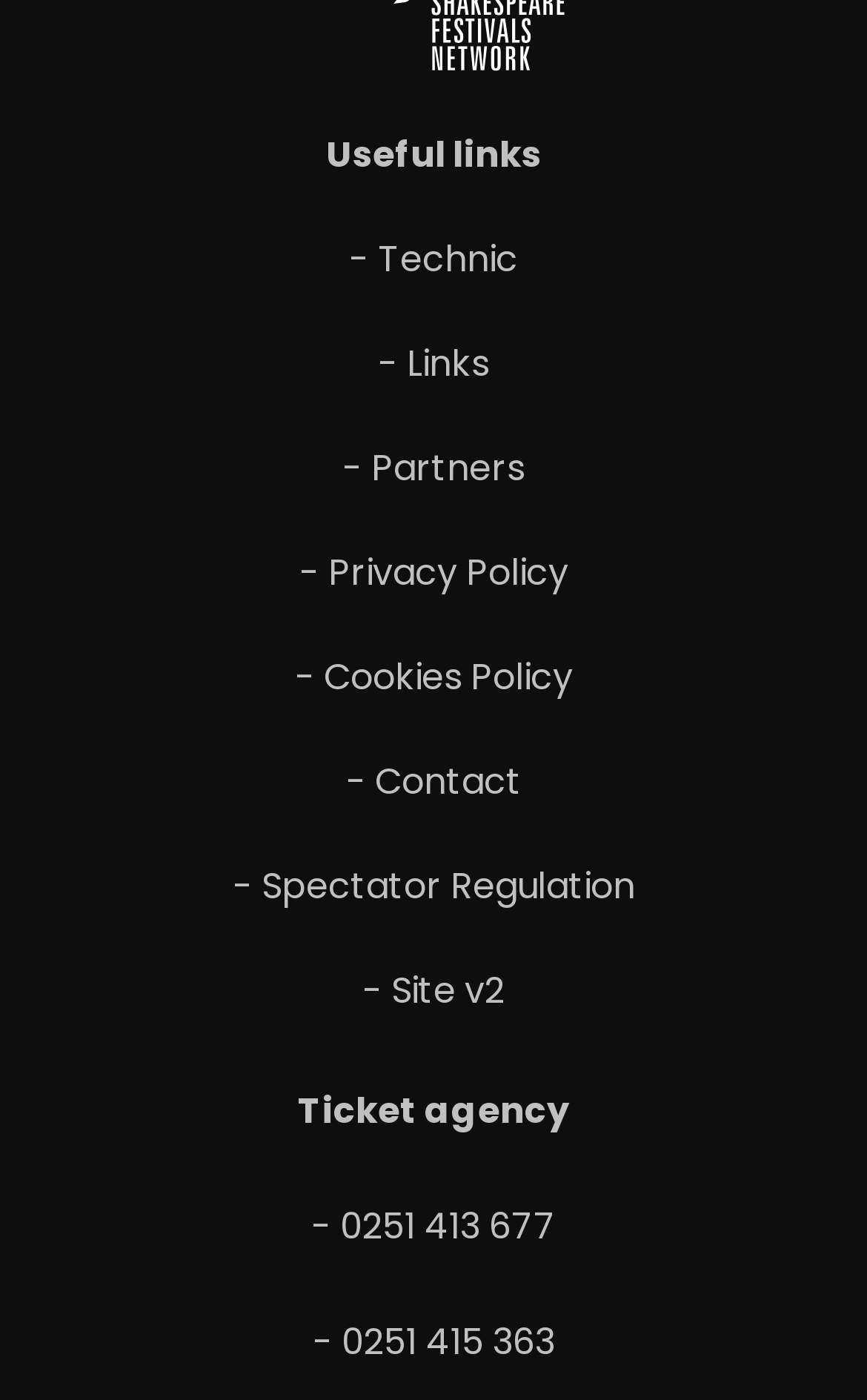What is the last link under 'Useful links'?
Based on the image, answer the question in a detailed manner.

I looked at the links under 'Useful links' and found that the last one is '- Spectator Regulation'.